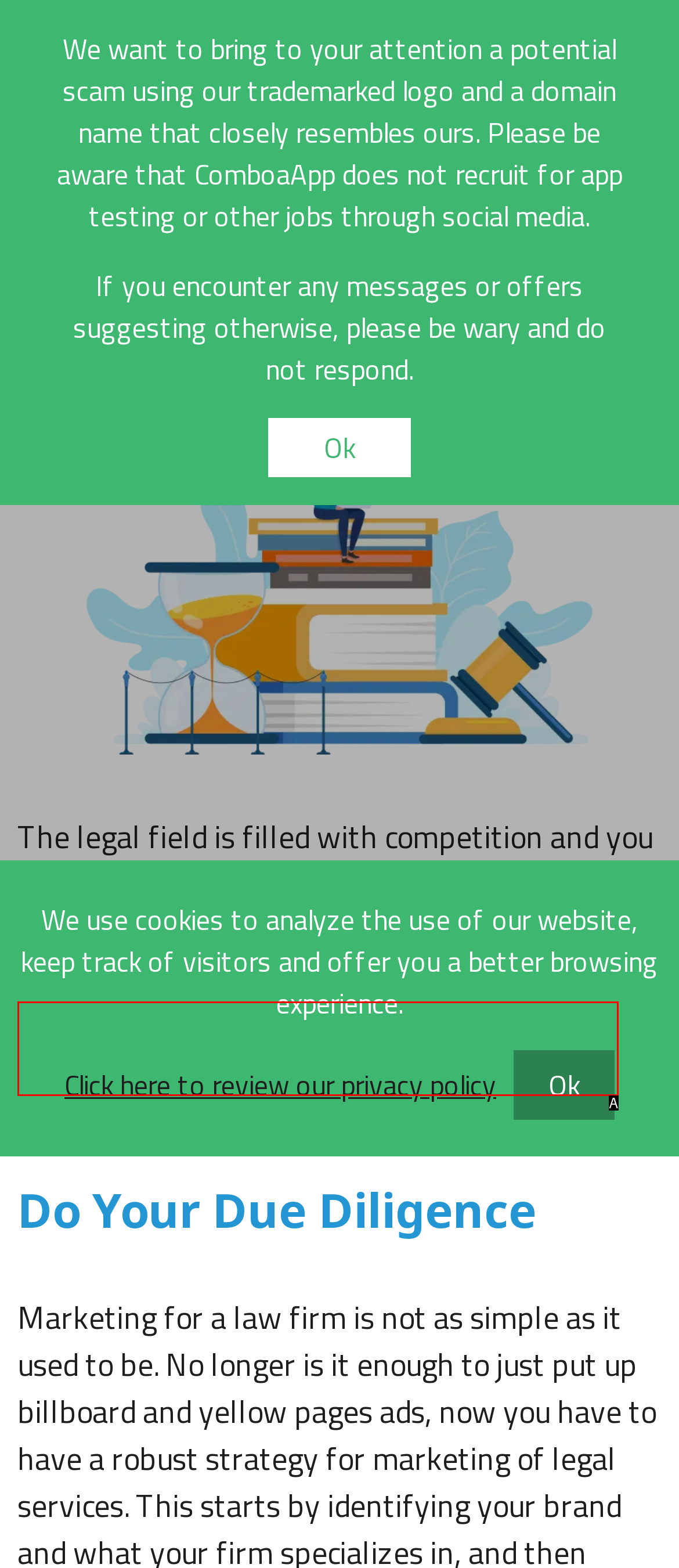Based on the element described as: marketing agency
Find and respond with the letter of the correct UI element.

A